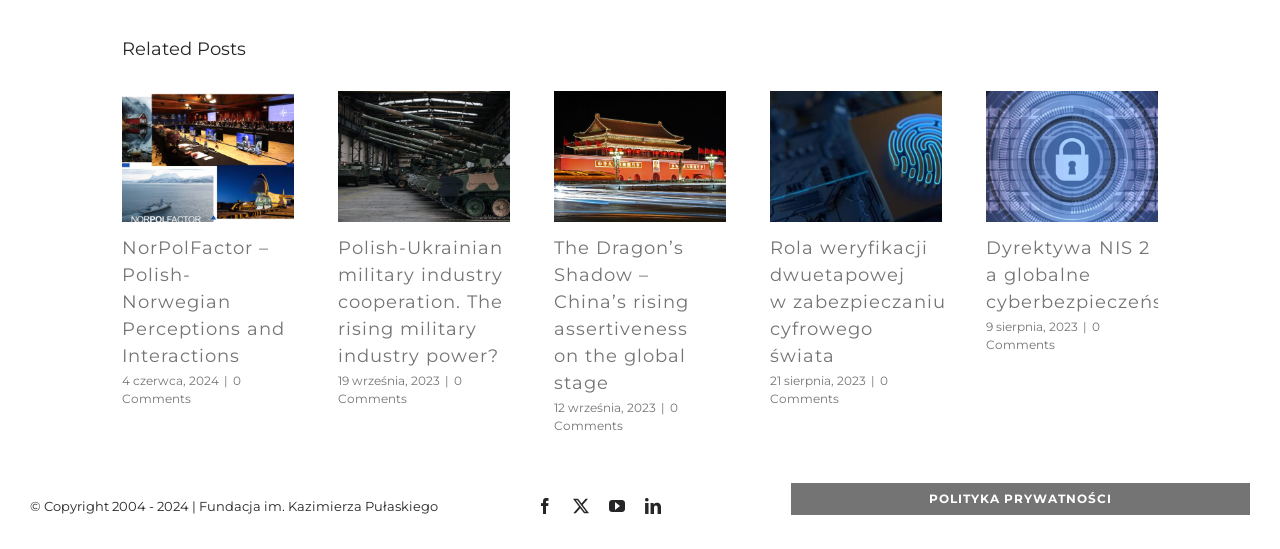Find and indicate the bounding box coordinates of the region you should select to follow the given instruction: "Check the '0 Comments' link".

[0.095, 0.68, 0.188, 0.74]